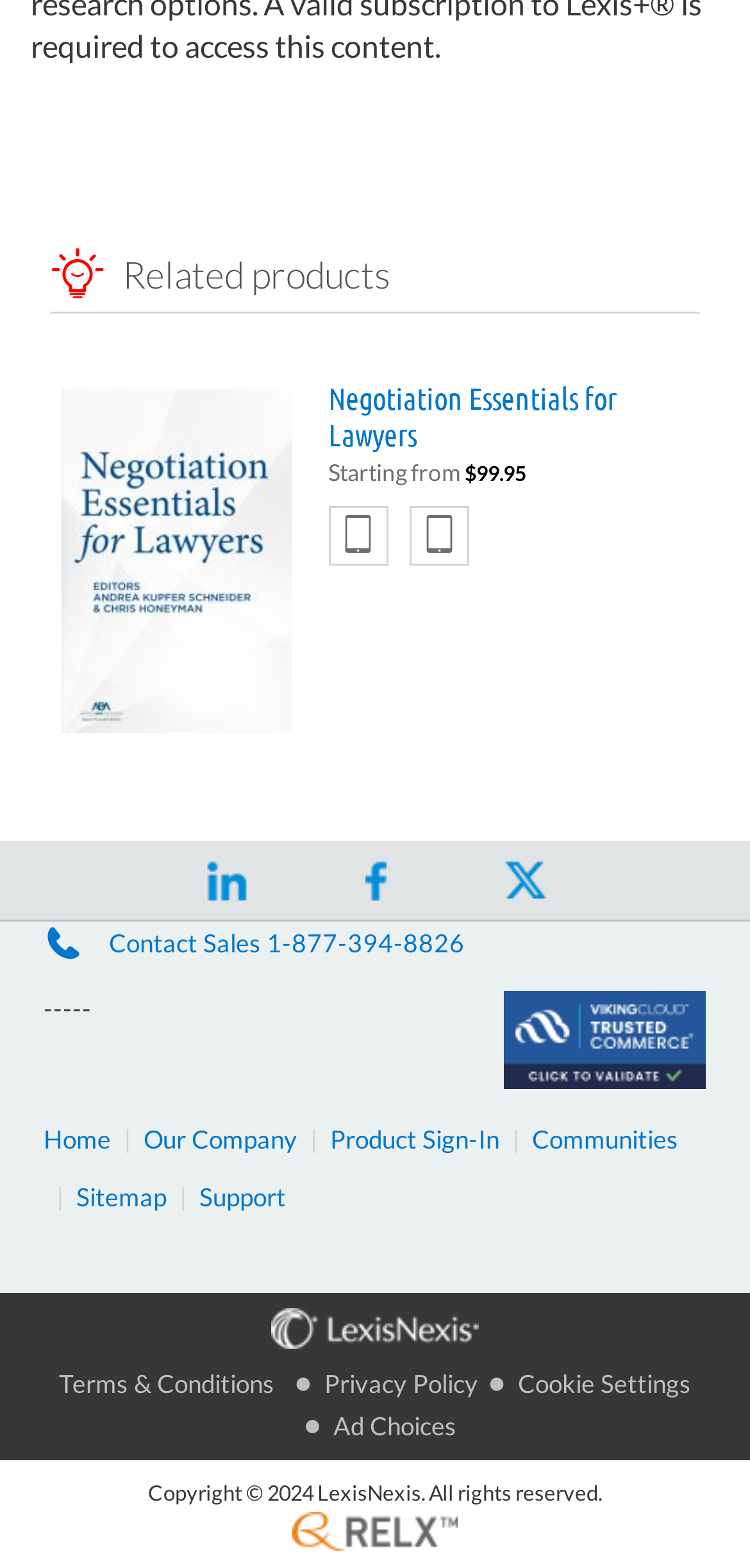Give a concise answer using only one word or phrase for this question:
What is the company name?

LexisNexis